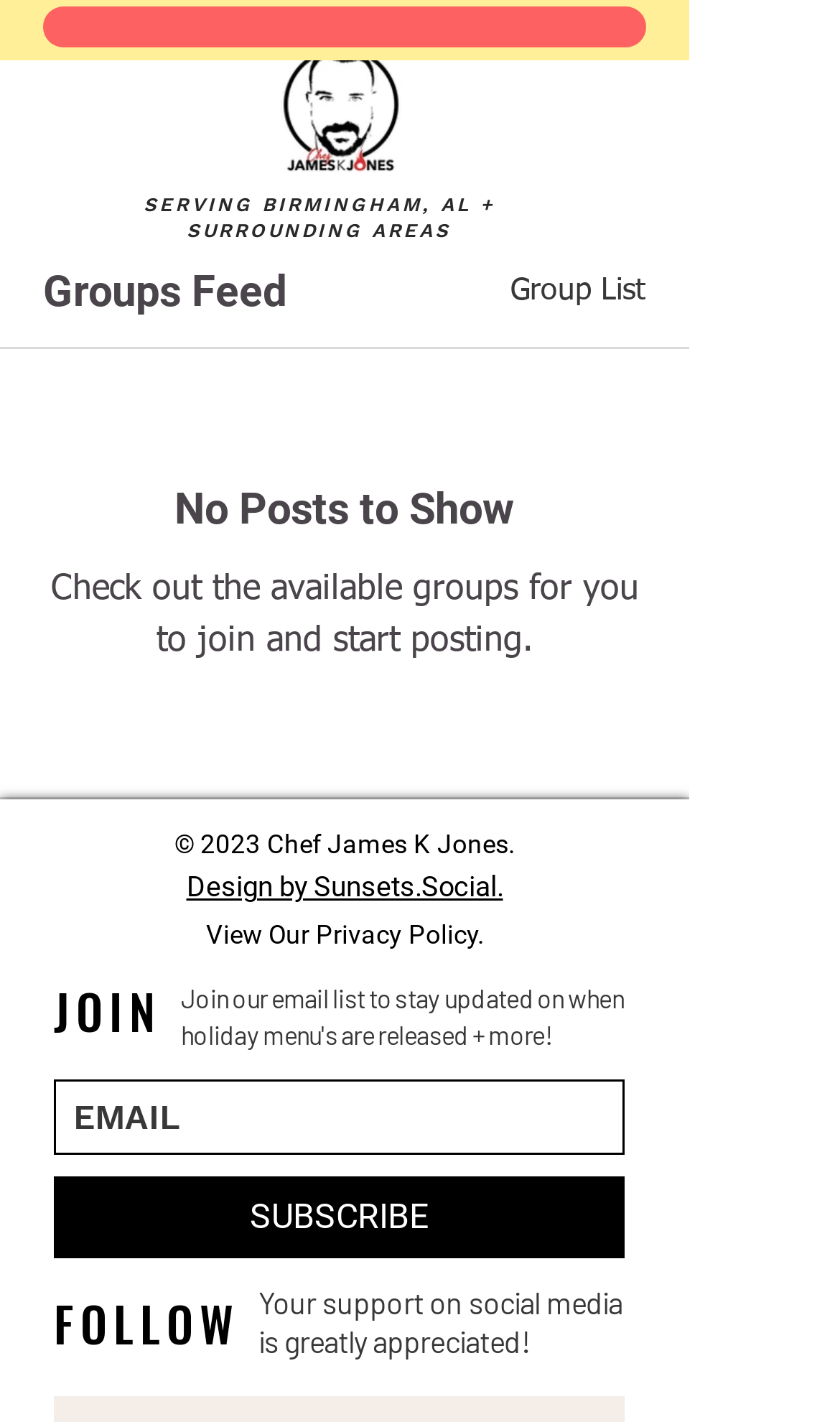Please give a concise answer to this question using a single word or phrase: 
What areas does the chef serve?

Birmingham, AL + surrounding areas